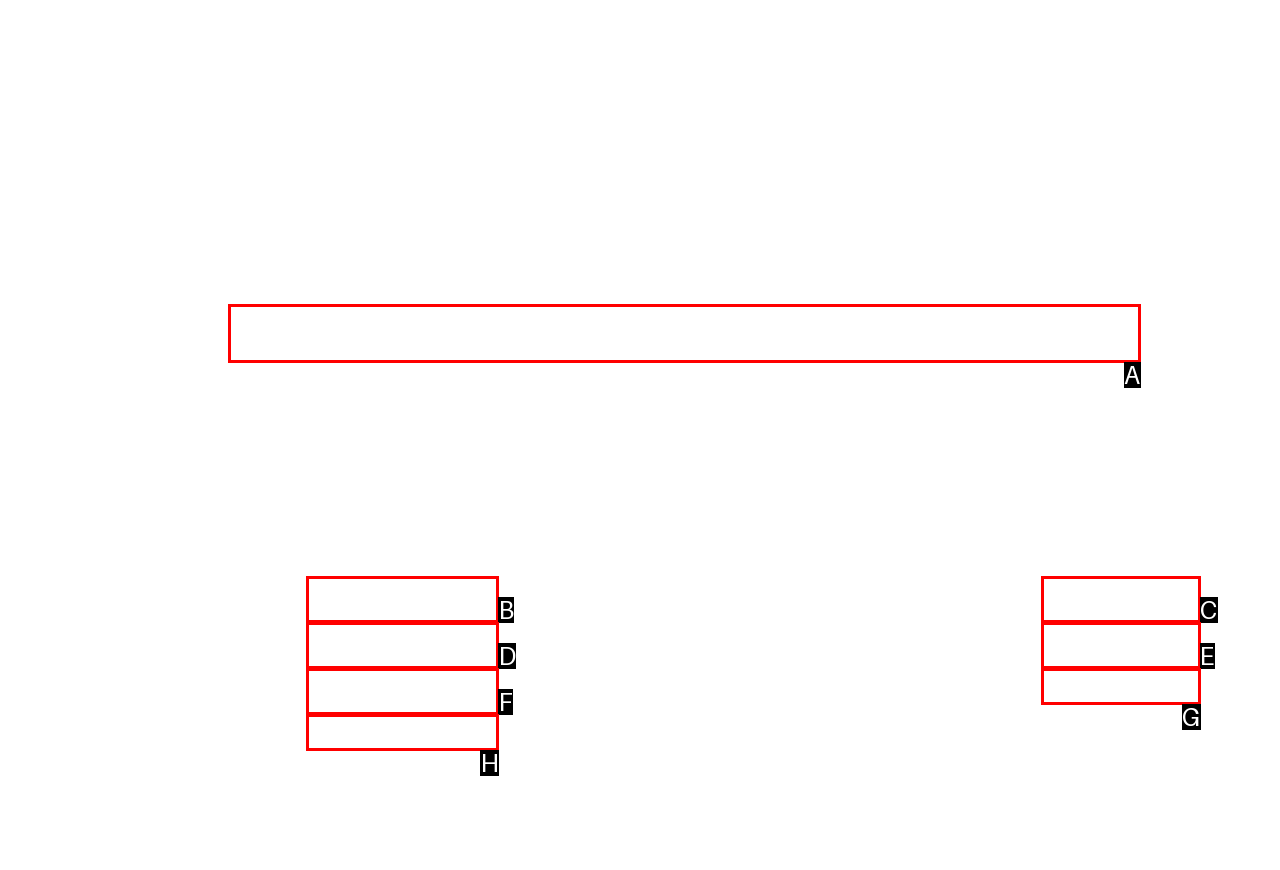Choose the HTML element that best fits the given description: Terms of Use. Answer by stating the letter of the option.

C